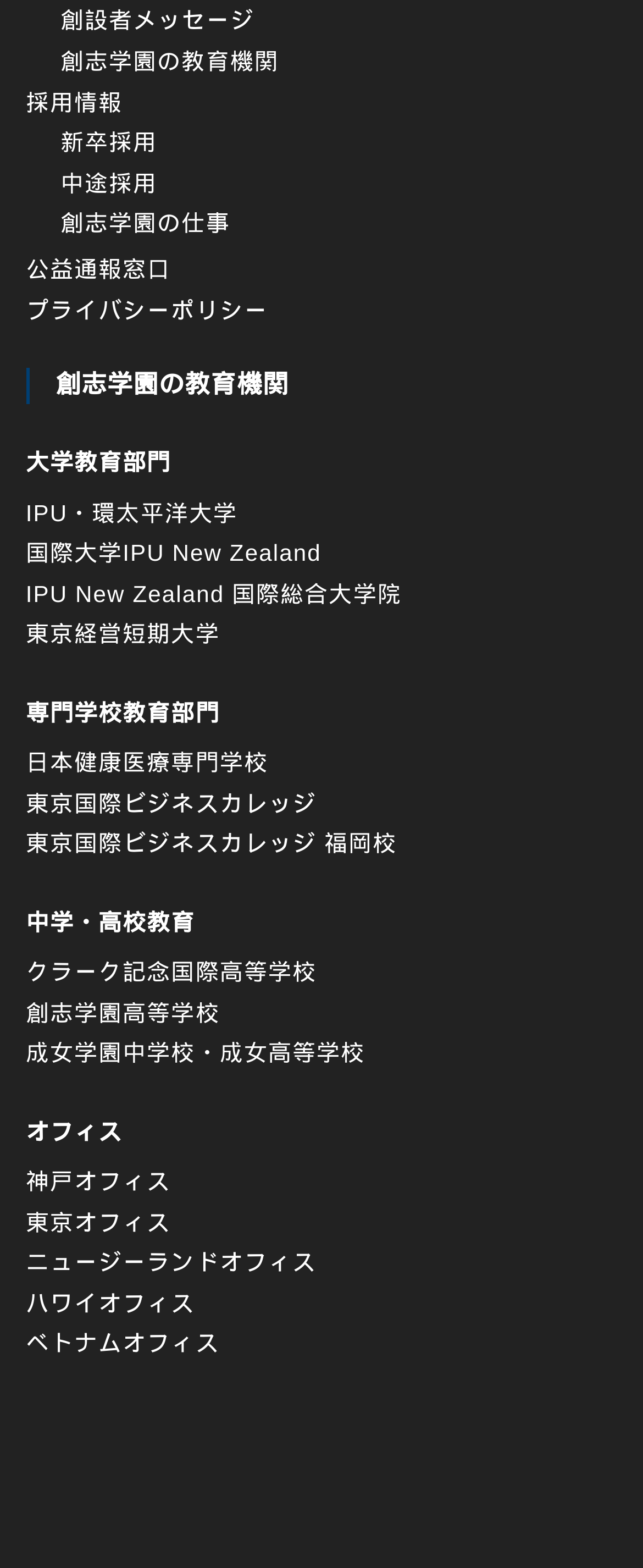Identify the bounding box coordinates of the clickable section necessary to follow the following instruction: "View creator's message". The coordinates should be presented as four float numbers from 0 to 1, i.e., [left, top, right, bottom].

[0.094, 0.005, 0.396, 0.021]